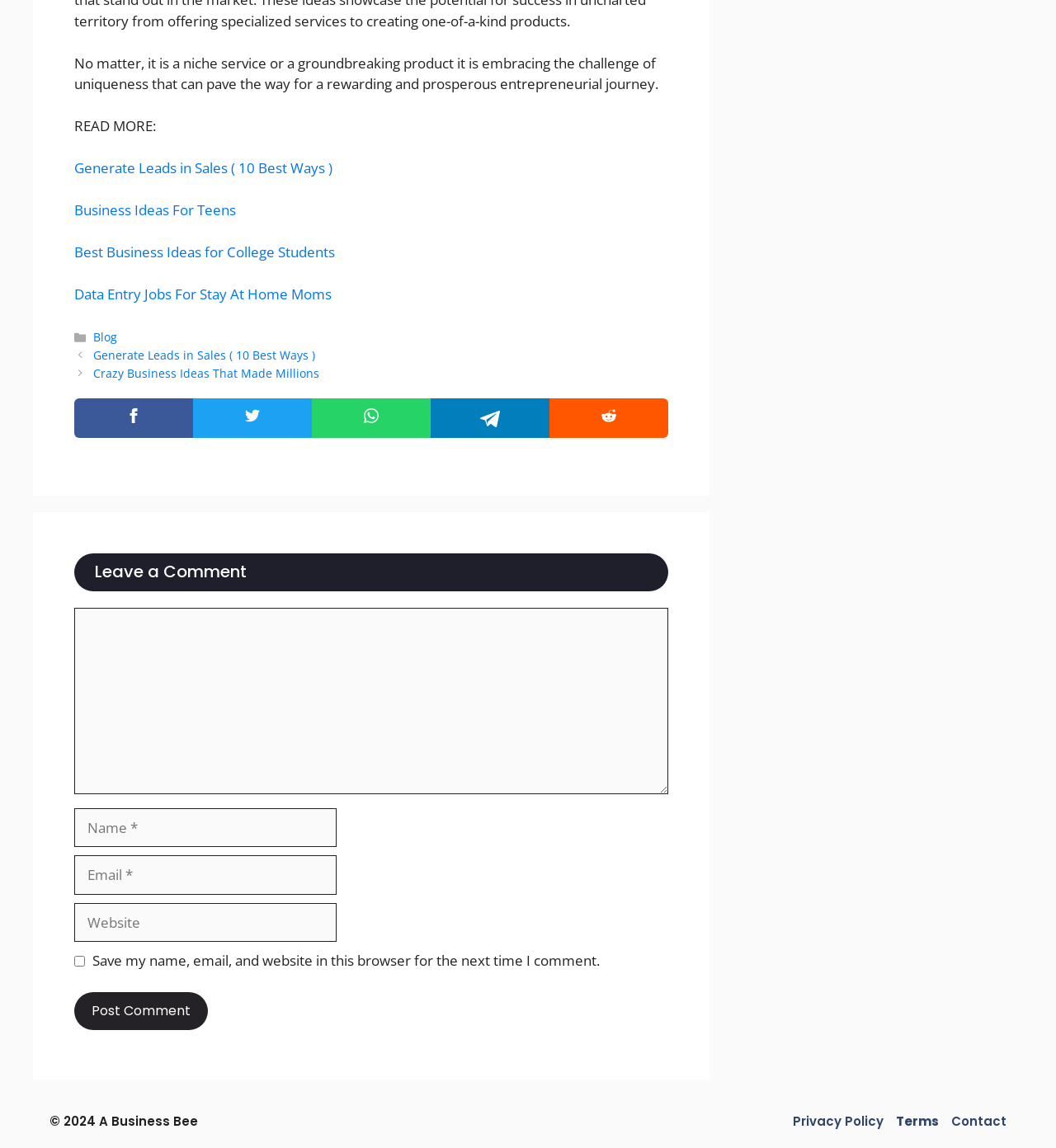Please locate the bounding box coordinates for the element that should be clicked to achieve the following instruction: "Click on 'Post Comment'". Ensure the coordinates are given as four float numbers between 0 and 1, i.e., [left, top, right, bottom].

[0.07, 0.865, 0.197, 0.898]